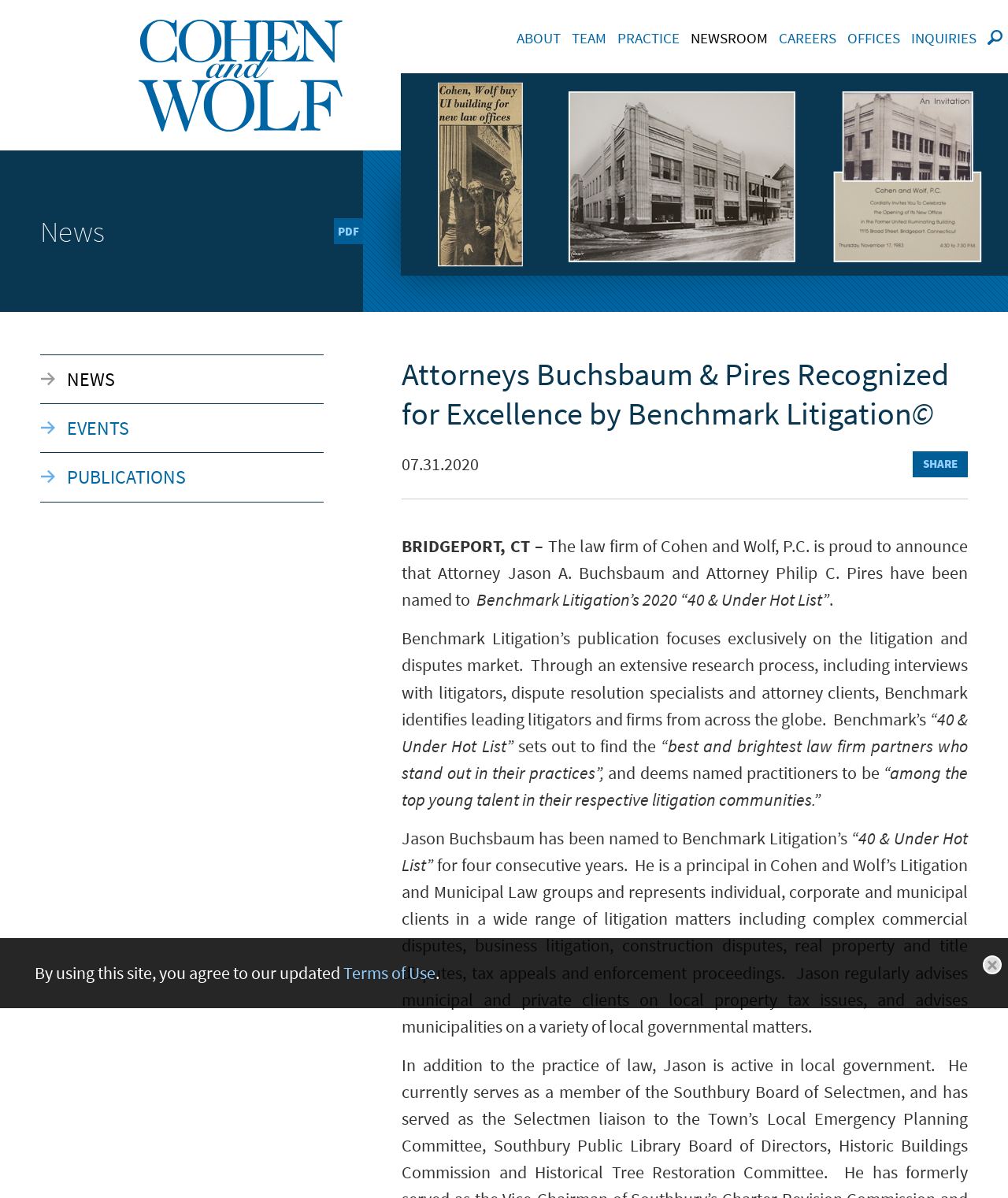What is Jason Buchsbaum's position in Cohen and Wolf?
Provide a well-explained and detailed answer to the question.

I found the answer by reading the text on the page, which describes Jason Buchsbaum as a principal in Cohen and Wolf’s Litigation and Municipal Law groups.